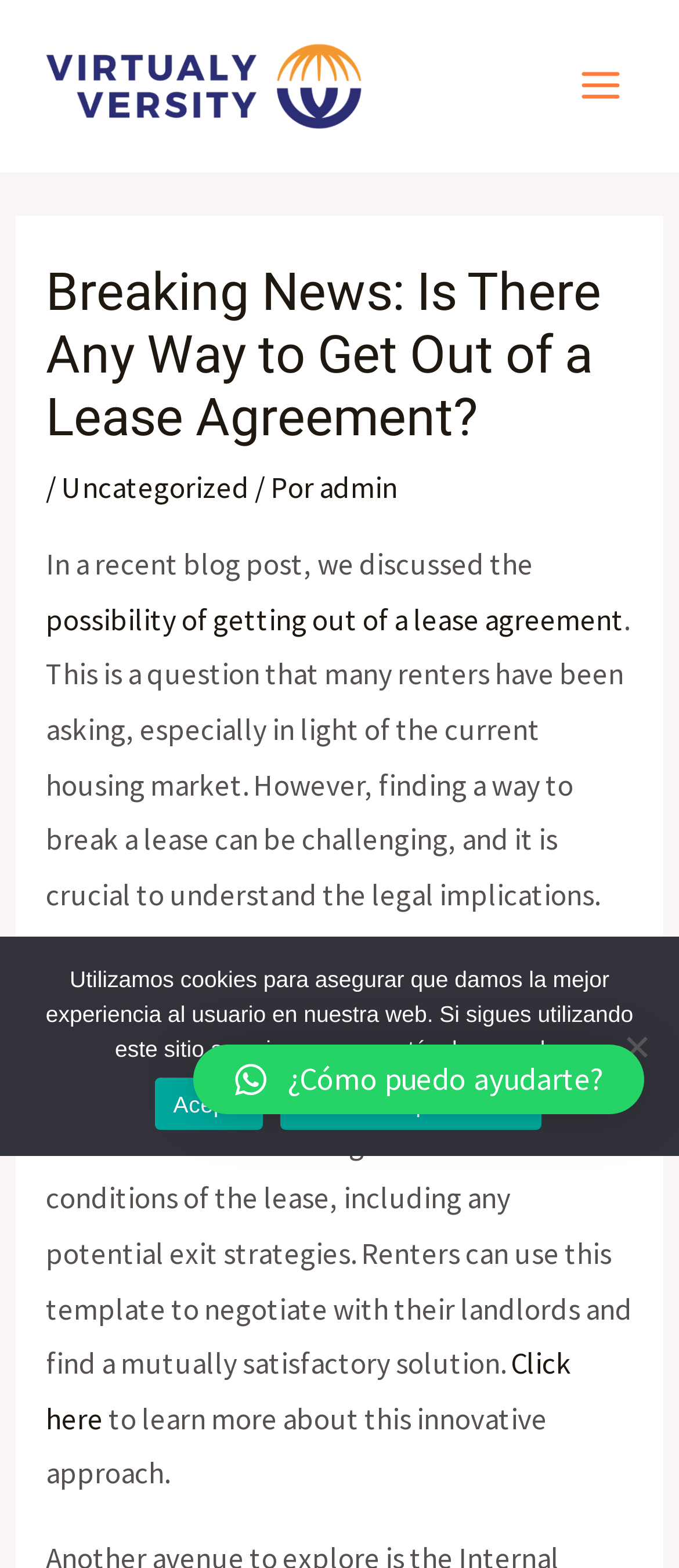Show the bounding box coordinates for the element that needs to be clicked to execute the following instruction: "Read the article about getting out of a lease agreement". Provide the coordinates in the form of four float numbers between 0 and 1, i.e., [left, top, right, bottom].

[0.067, 0.166, 0.933, 0.286]